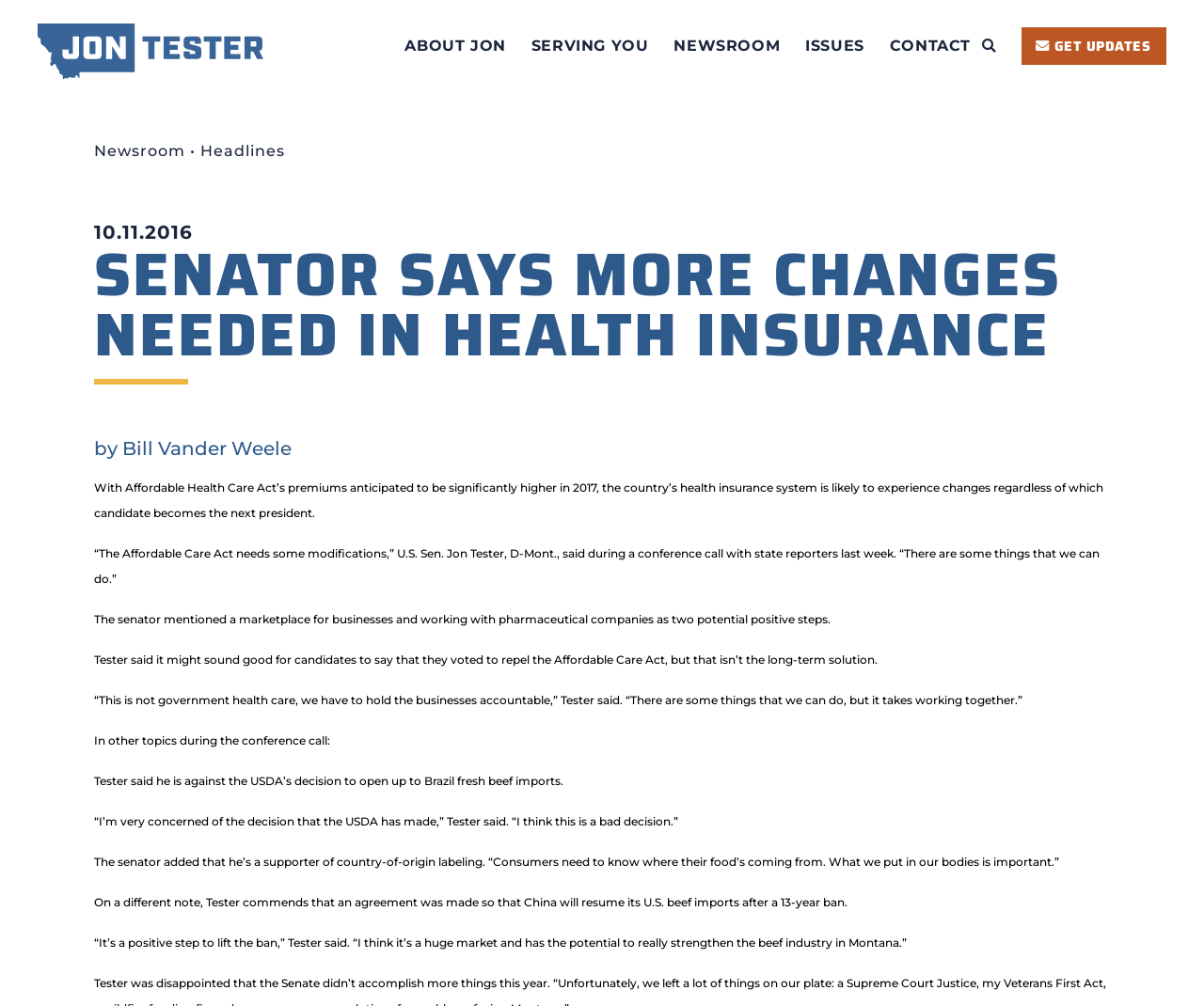Please identify the webpage's heading and generate its text content.

SENATOR SAYS MORE CHANGES NEEDED IN HEALTH INSURANCE